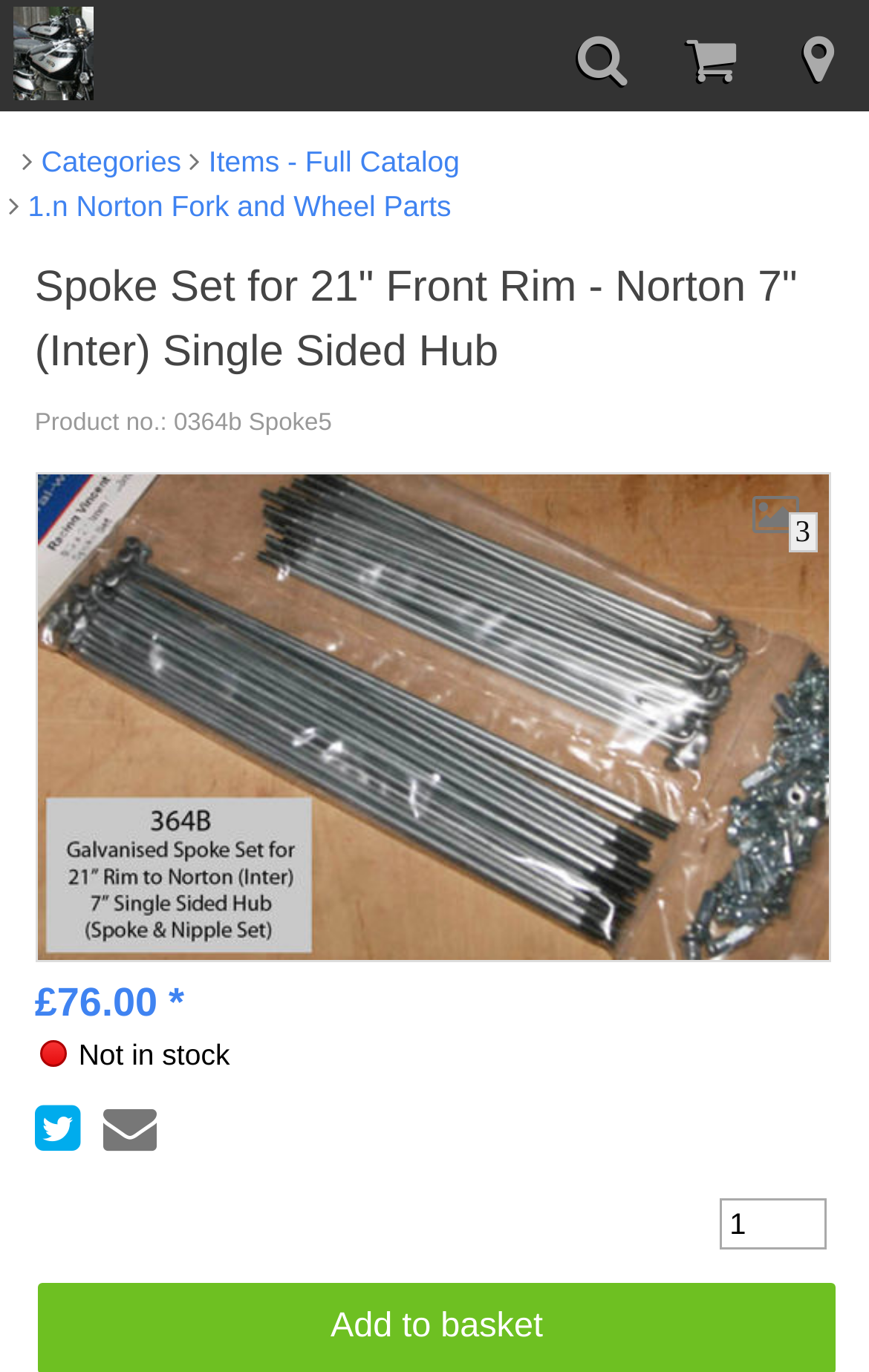Kindly respond to the following question with a single word or a brief phrase: 
What is the price of the spoke set?

£76.00